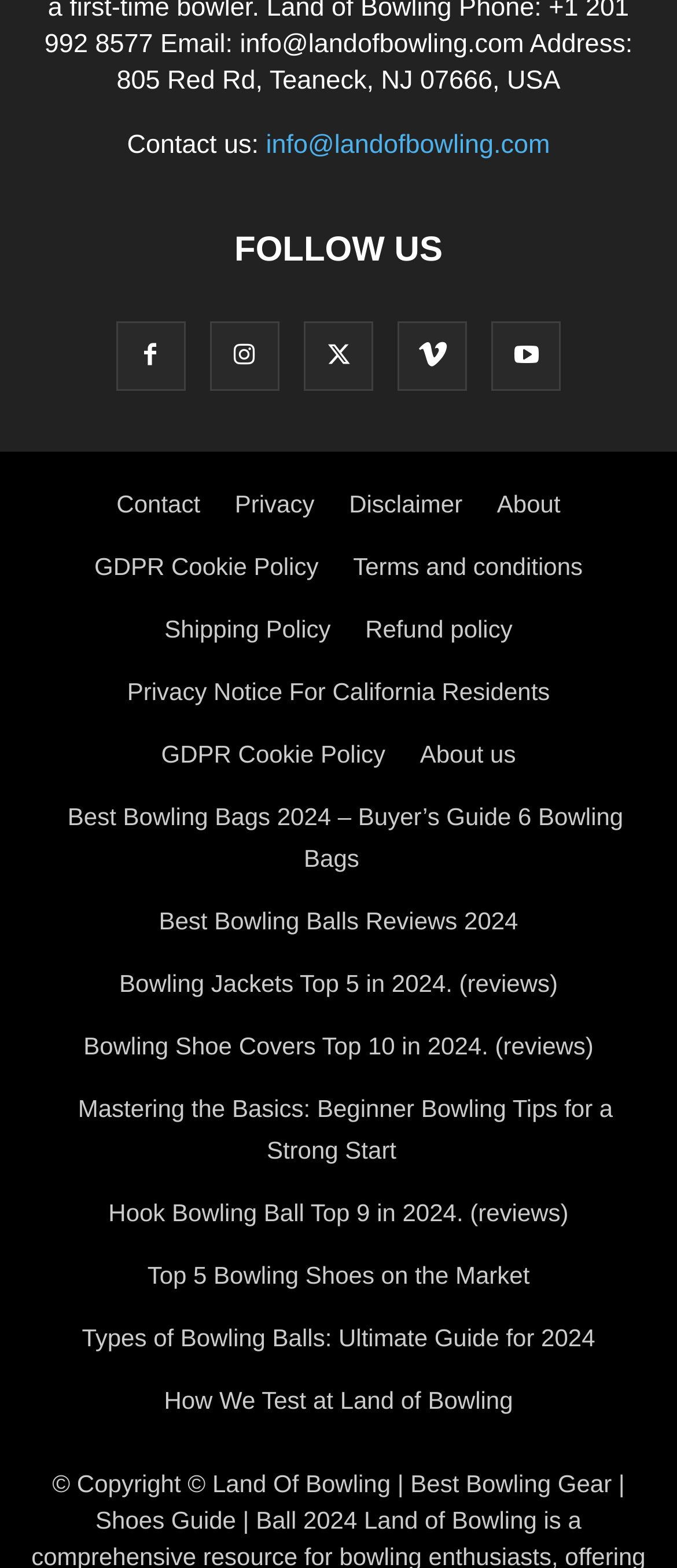Please locate the bounding box coordinates of the element that should be clicked to achieve the given instruction: "Read about the best bowling bags".

[0.1, 0.512, 0.921, 0.557]